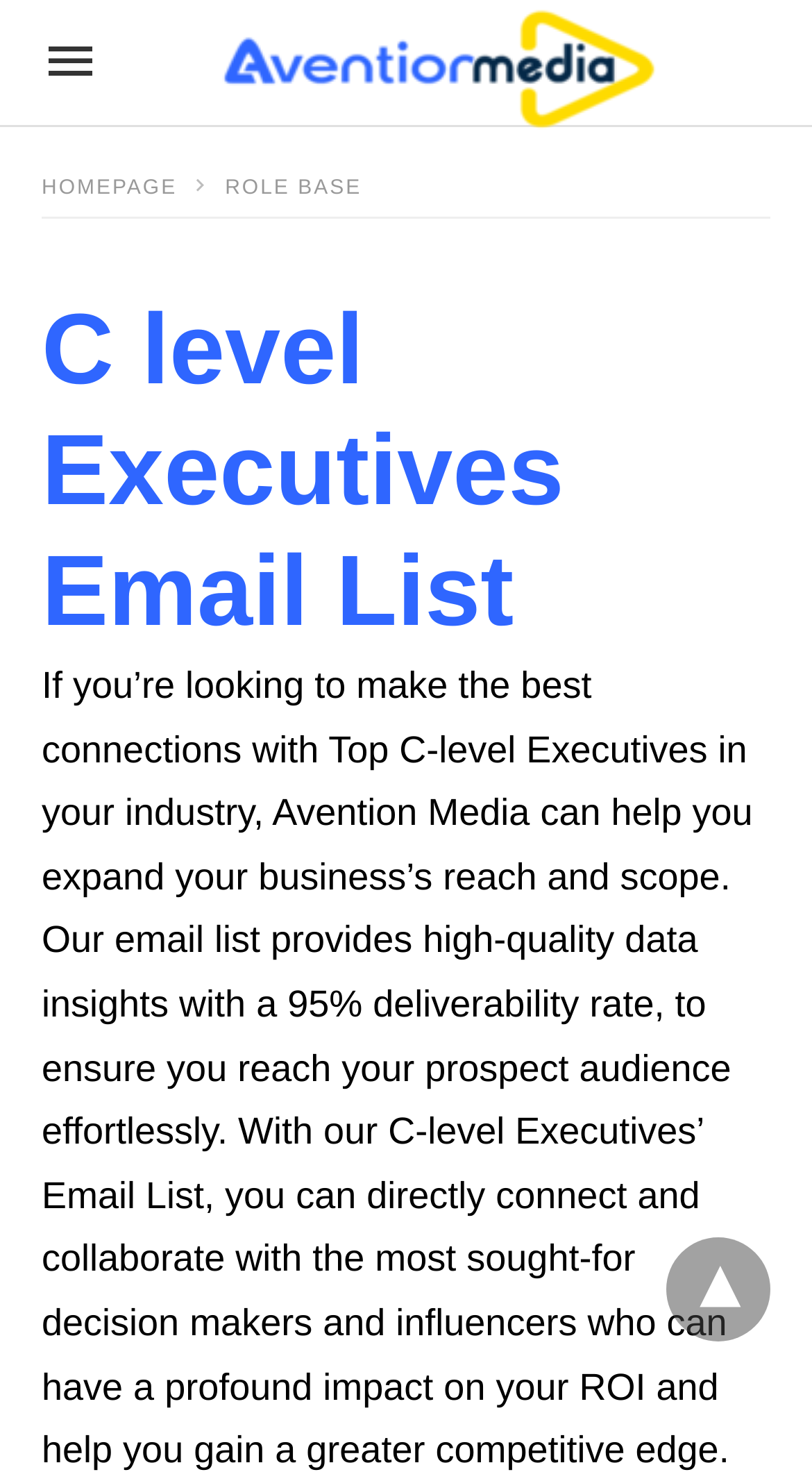Determine the bounding box coordinates of the UI element that matches the following description: "Homepage". The coordinates should be four float numbers between 0 and 1 in the format [left, top, right, bottom].

[0.051, 0.12, 0.264, 0.136]